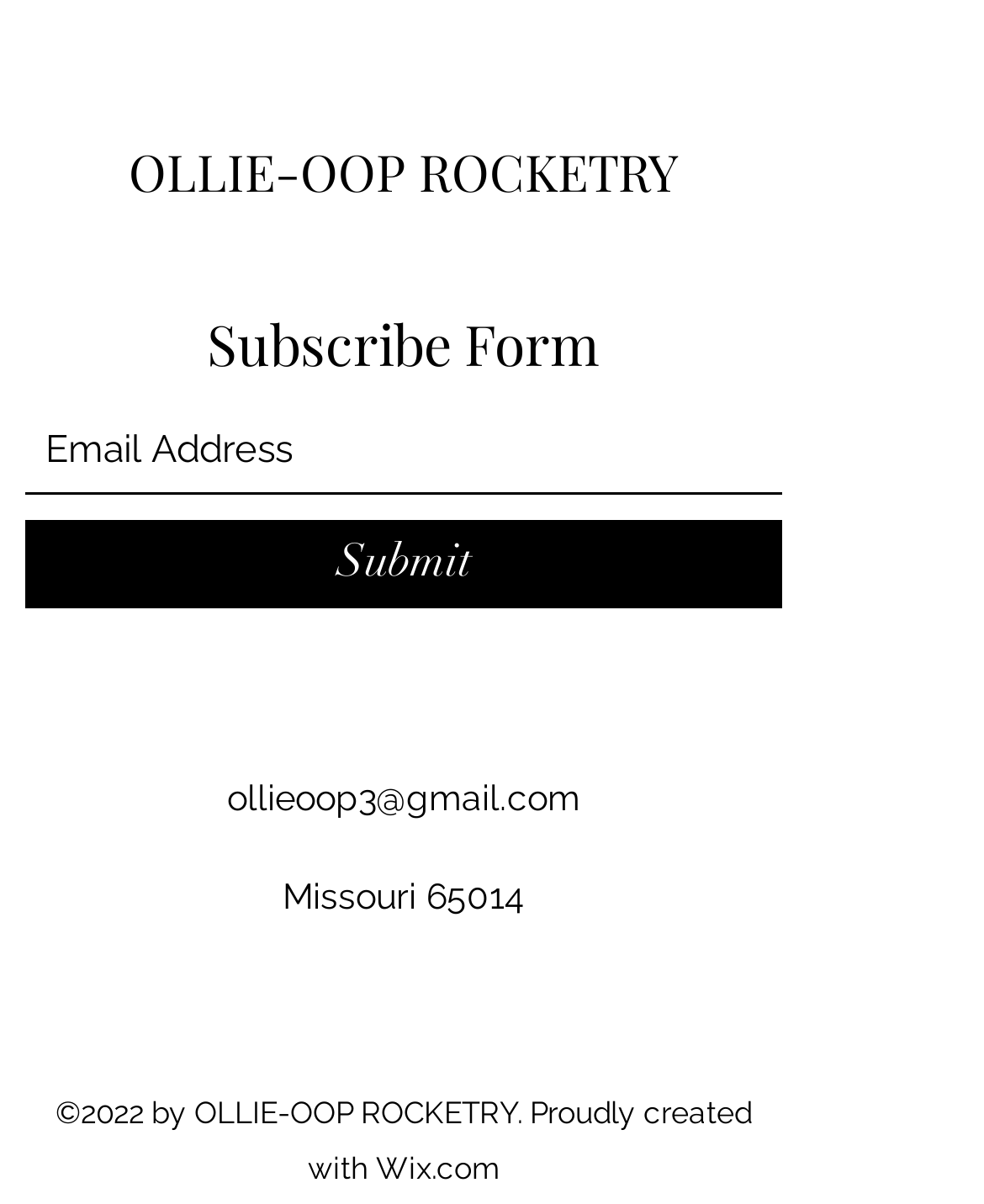Please use the details from the image to answer the following question comprehensively:
What platform was used to create the website?

The platform used to create the website can be found in the static text at the bottom of the webpage, which reads 'Proudly created with Wix.com'. This suggests that the website was created using the Wix.com platform.